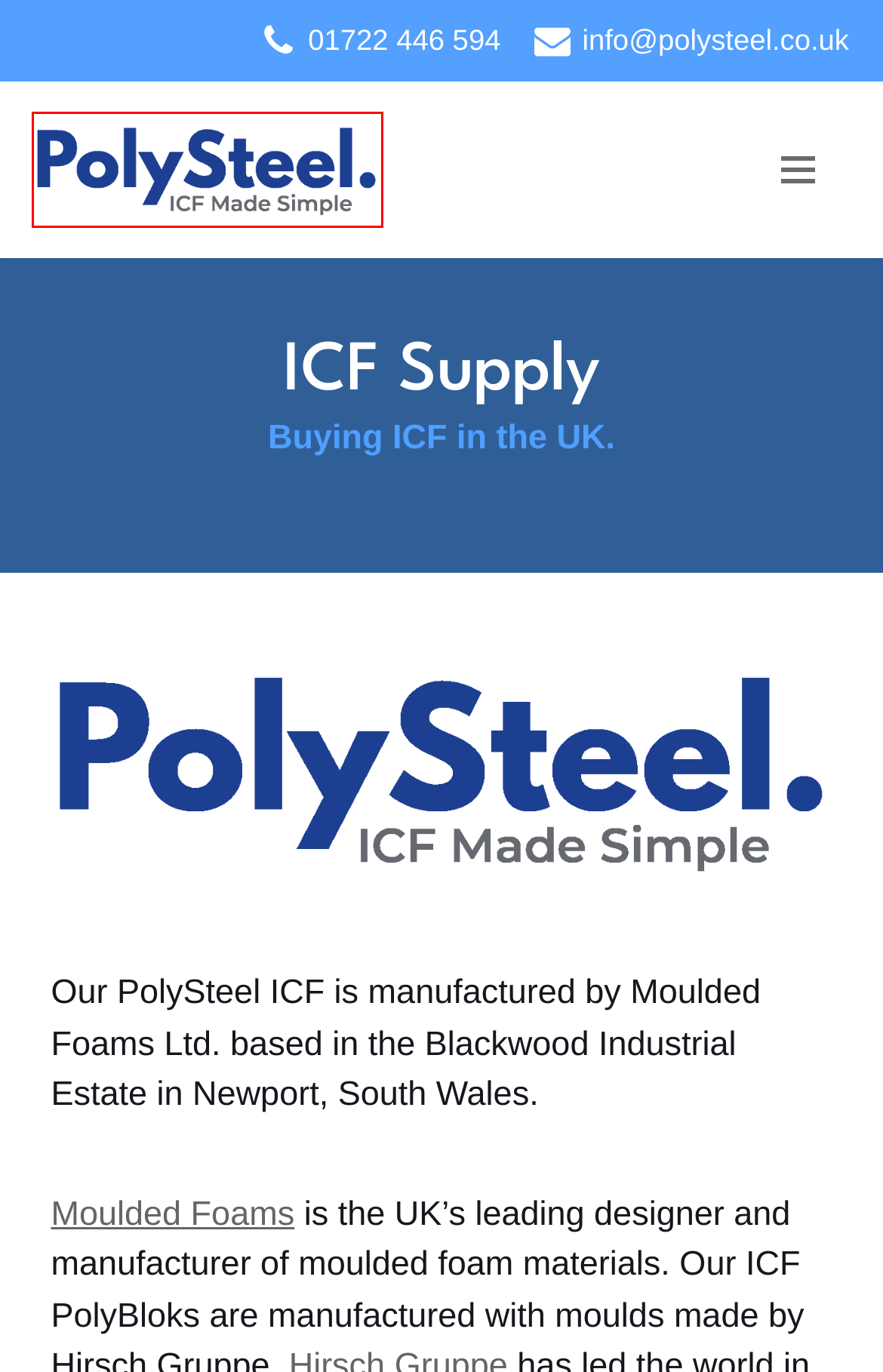Inspect the provided webpage screenshot, concentrating on the element within the red bounding box. Select the description that best represents the new webpage after you click the highlighted element. Here are the candidates:
A. FAQs - Polysteel
B. Contact - Polysteel
C. UK Building Regulations - Polysteel
D. ICF Construction - Polysteel
E. Project Planning - Polysteel
F. Expanding with ideas | The HIRSCH Servo Group
G. Home - VH Logistics
H. Home - Polysteel

H